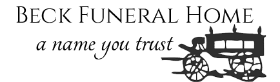Consider the image and give a detailed and elaborate answer to the question: 
What is symbolized by the horse-drawn carriage silhouette?

The horse-drawn carriage silhouette is a symbol of traditional funeral services, implying a respectful and dignified approach to honoring loved ones, which is in line with the funeral home's commitment to providing reassuring services.